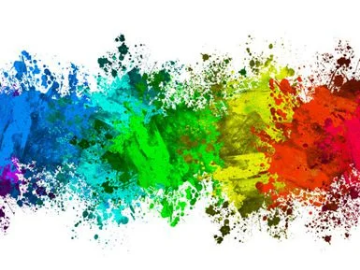Respond to the following query with just one word or a short phrase: 
What is the image suitable for?

Art, design, creativity, or promotional materials